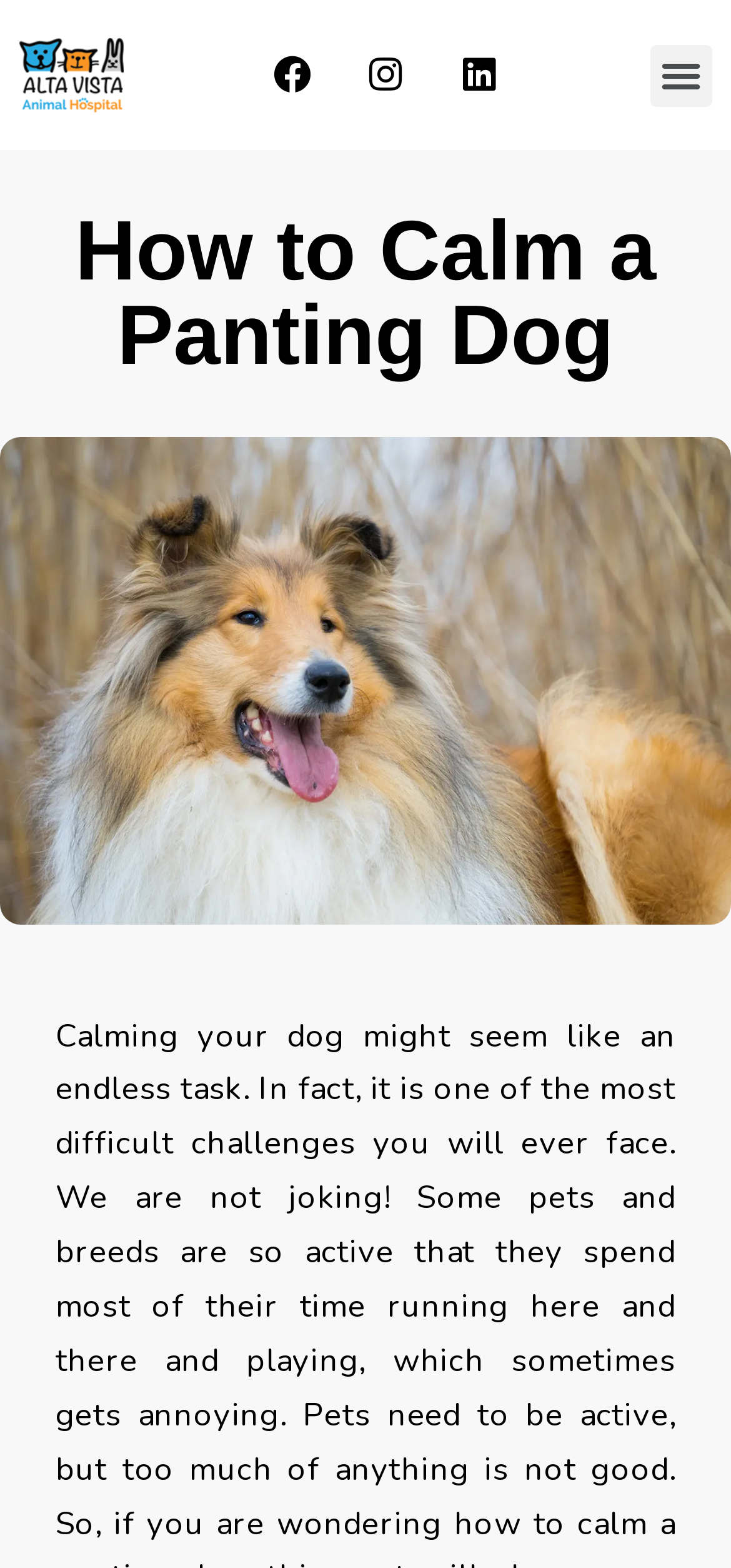Extract the main heading from the webpage content.

How to Calm a Panting Dog